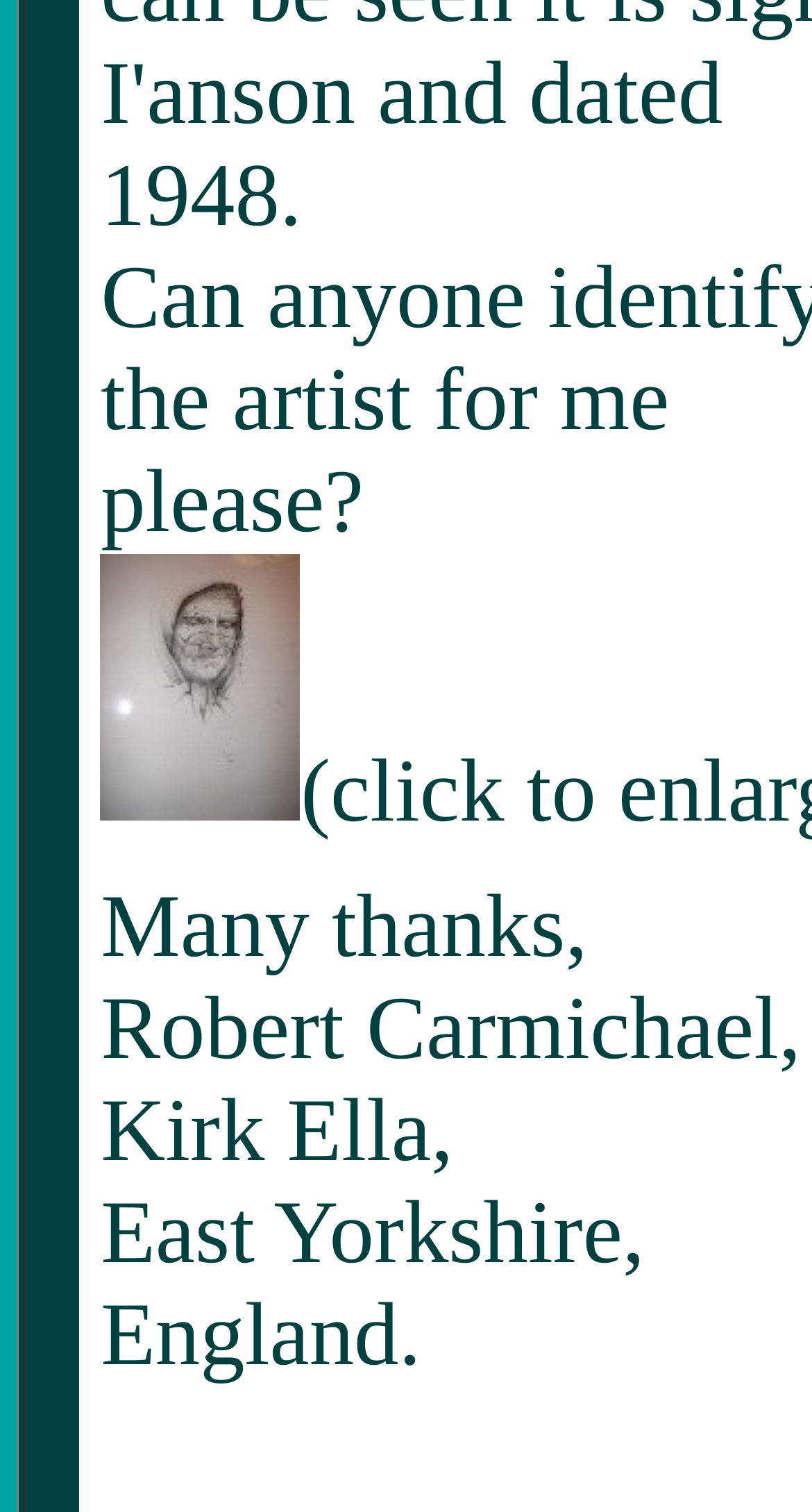Using the information from the screenshot, answer the following question thoroughly:
Where is Kirk Ella located?

The question can be answered by reading the StaticText elements, which form a sequence of locations 'Kirk Ella, East Yorkshire, England'. This sequence implies that Kirk Ella is located in East Yorkshire, England.